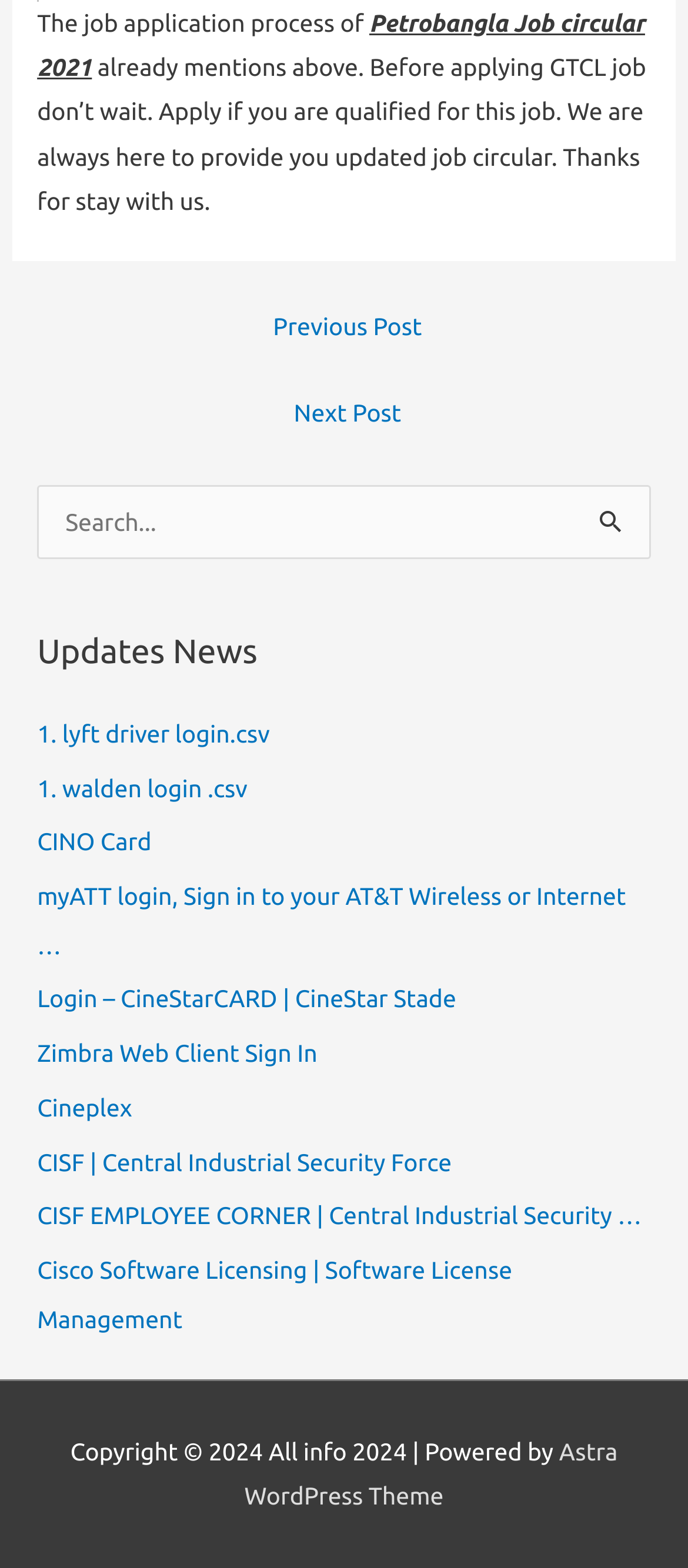Locate the bounding box of the UI element described in the following text: "Astra WordPress Theme".

[0.355, 0.917, 0.898, 0.963]